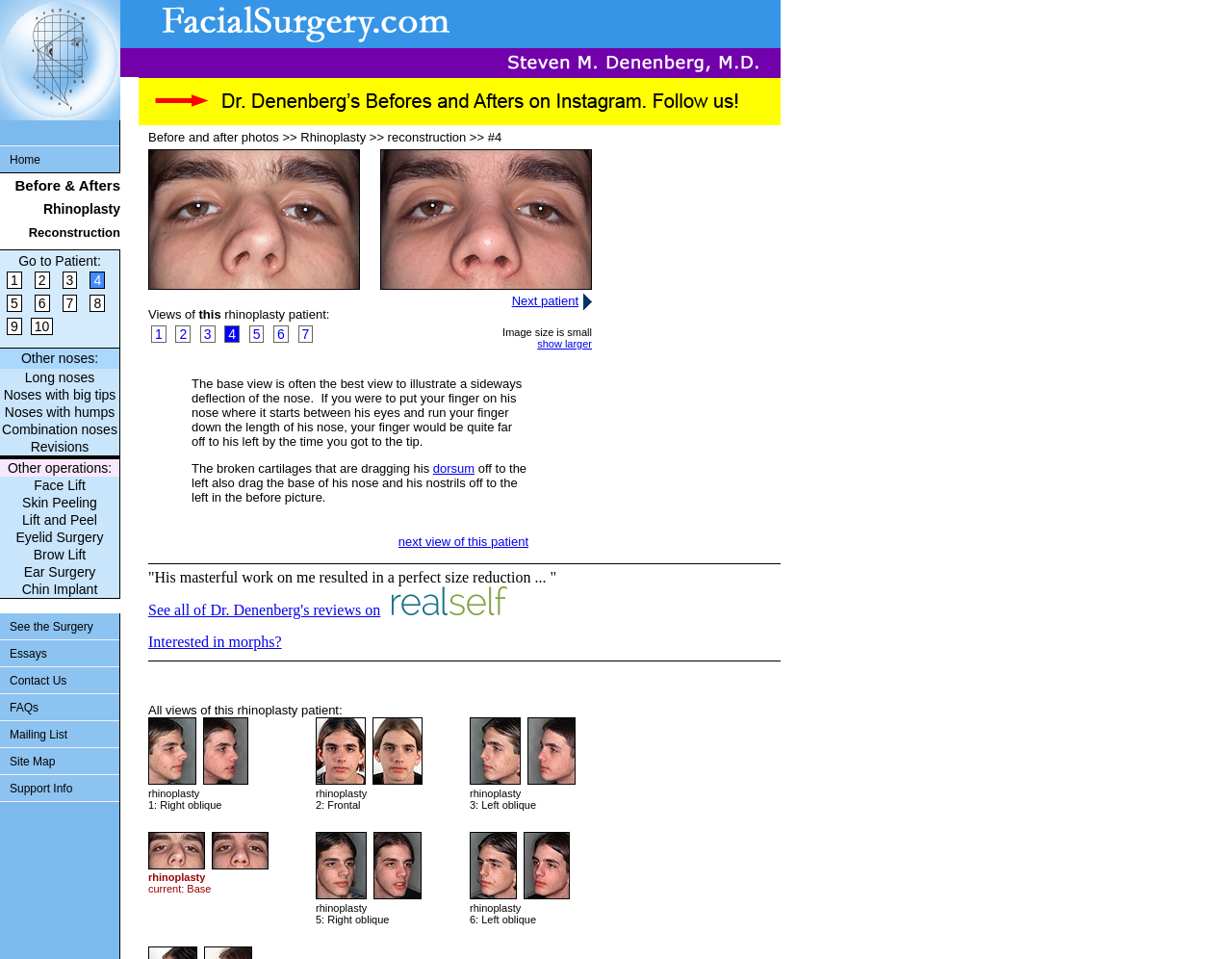Determine the bounding box coordinates for the region that must be clicked to execute the following instruction: "Click on 'Home'".

[0.0, 0.153, 0.098, 0.18]